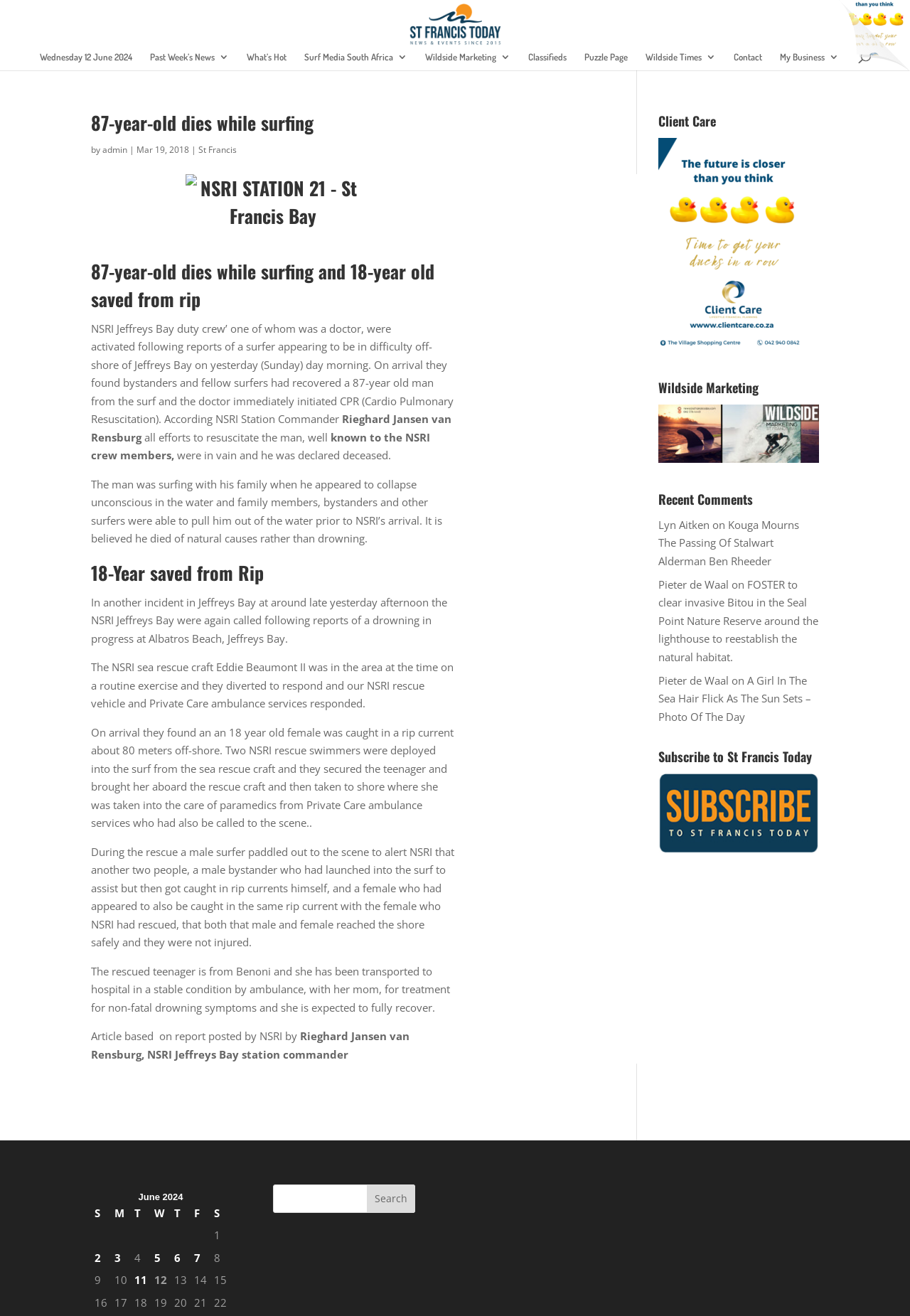Identify the bounding box coordinates for the UI element described as follows: Bio. Use the format (top-left x, top-left y, bottom-right x, bottom-right y) and ensure all values are floating point numbers between 0 and 1.

None